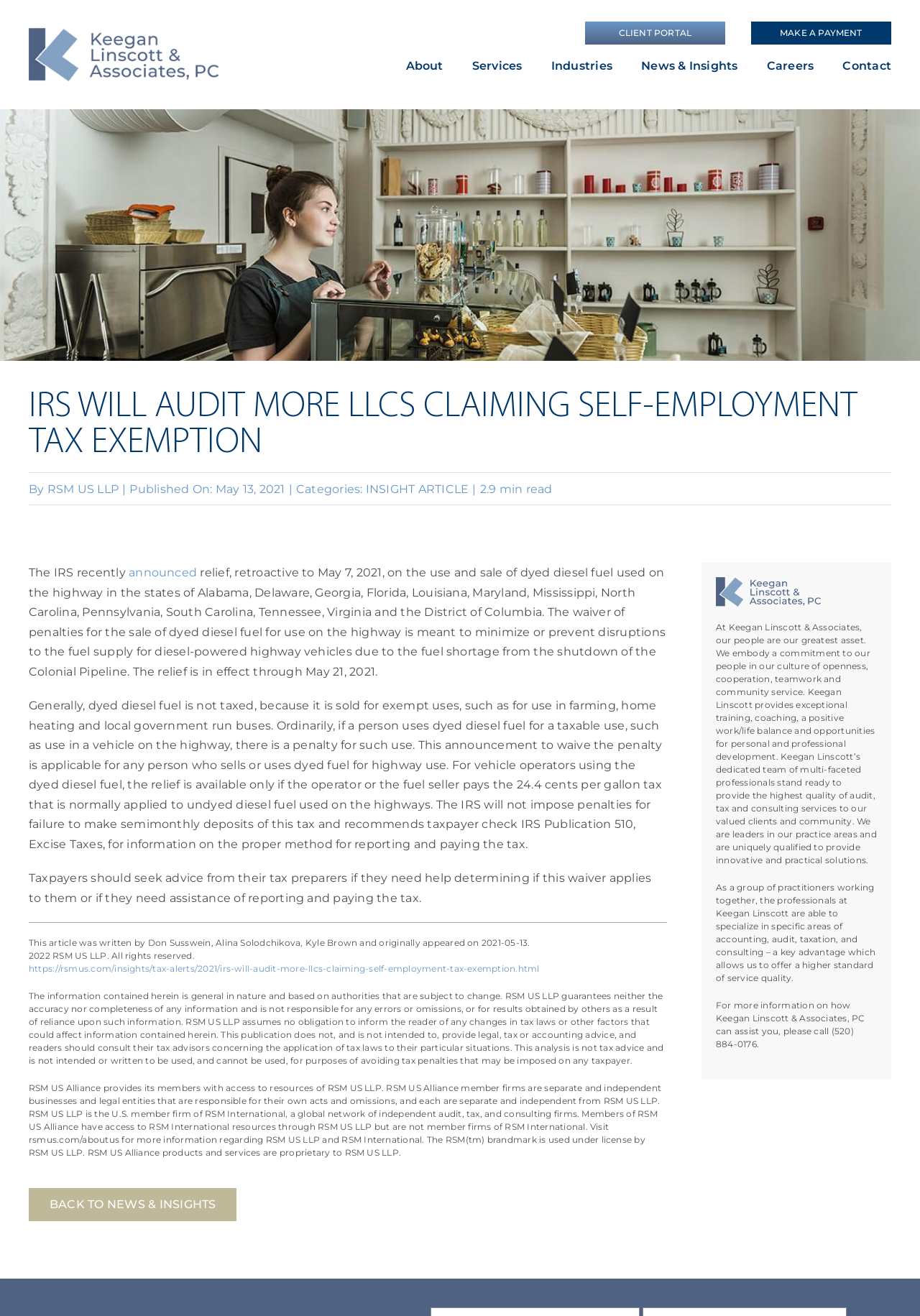Provide the bounding box coordinates for the specified HTML element described in this description: "INSIGHT ARTICLE". The coordinates should be four float numbers ranging from 0 to 1, in the format [left, top, right, bottom].

[0.397, 0.366, 0.51, 0.377]